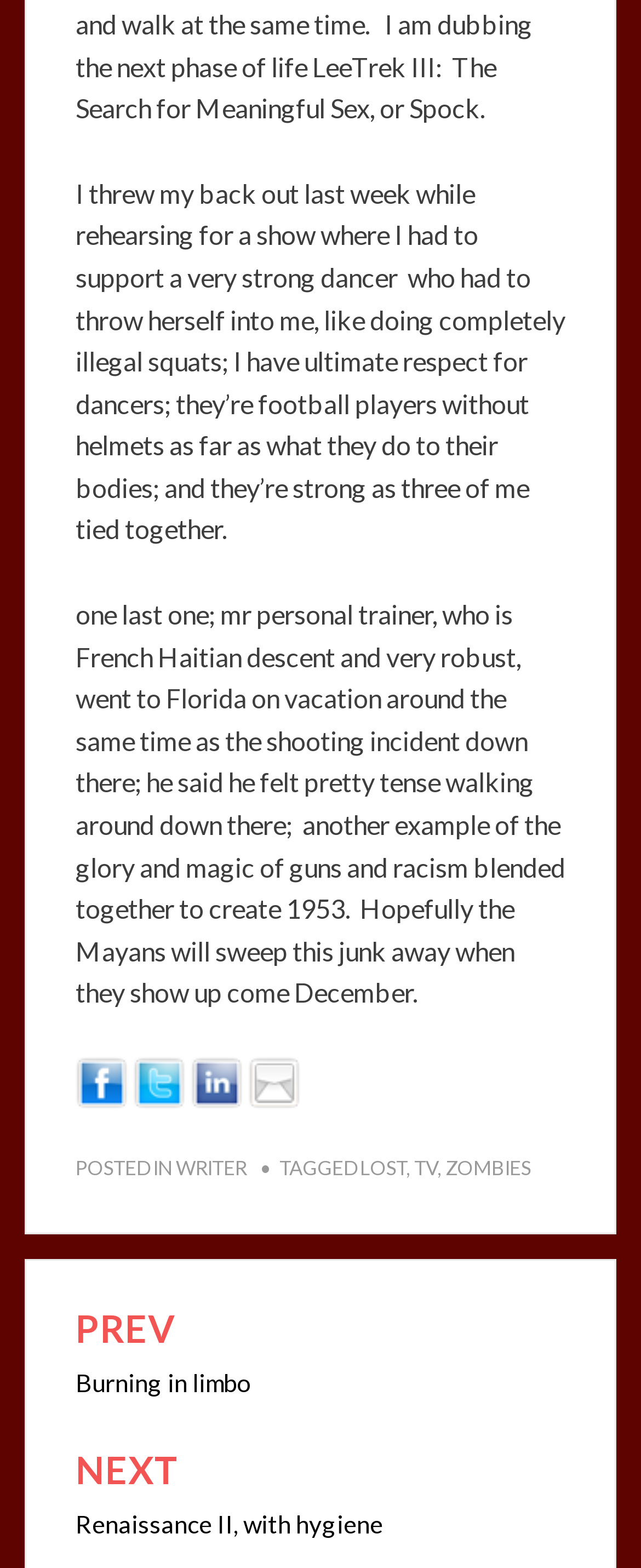Identify the bounding box coordinates of the clickable region necessary to fulfill the following instruction: "Click on Facebook link". The bounding box coordinates should be four float numbers between 0 and 1, i.e., [left, top, right, bottom].

[0.118, 0.678, 0.2, 0.698]